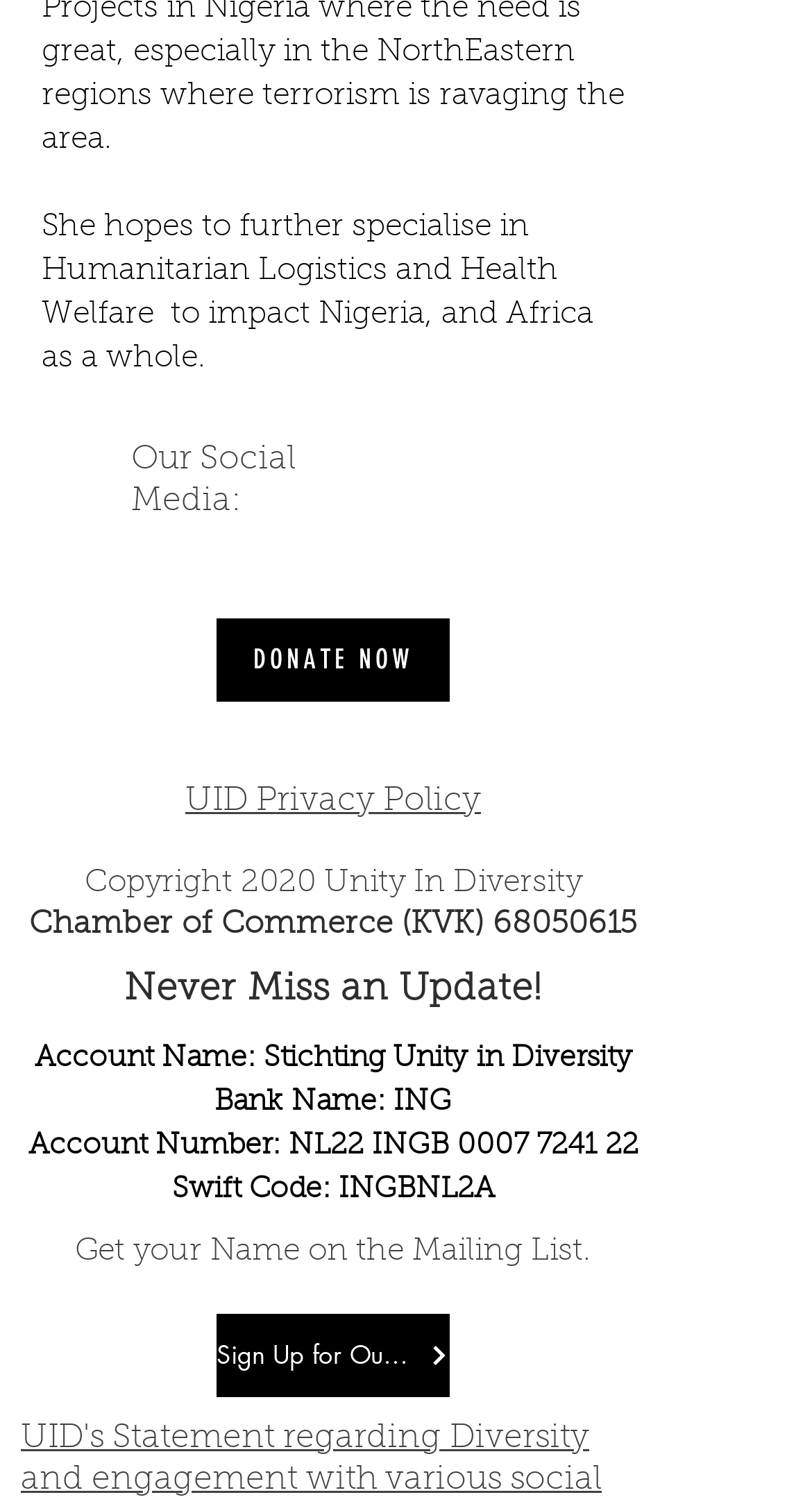What is the purpose of the 'Donate Now' button?
Look at the image and answer the question using a single word or phrase.

To donate to the organization